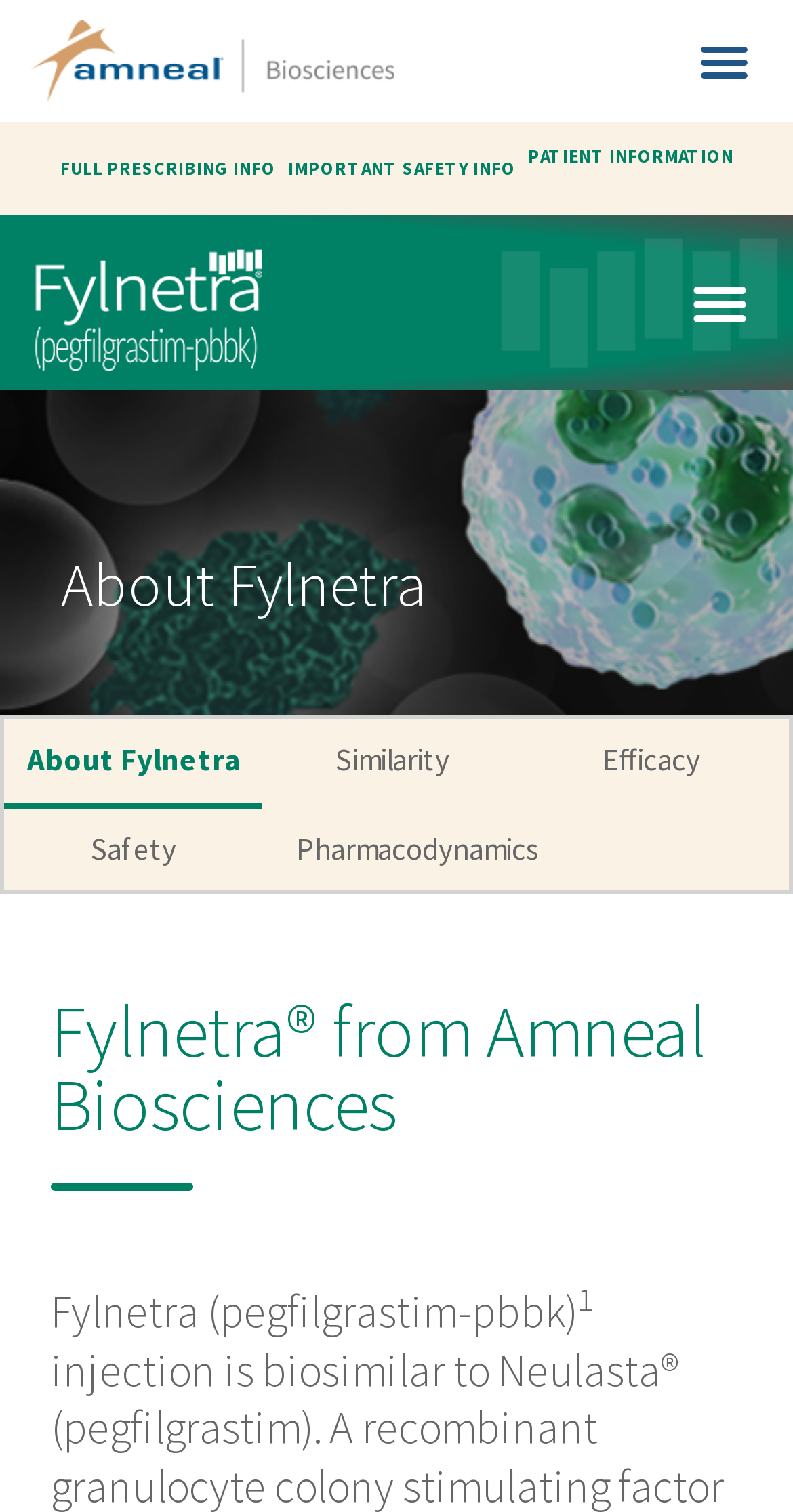Given the description Menu, predict the bounding box coordinates of the UI element. Ensure the coordinates are in the format (top-left x, top-left y, bottom-right x, bottom-right y) and all values are between 0 and 1.

[0.854, 0.091, 0.962, 0.148]